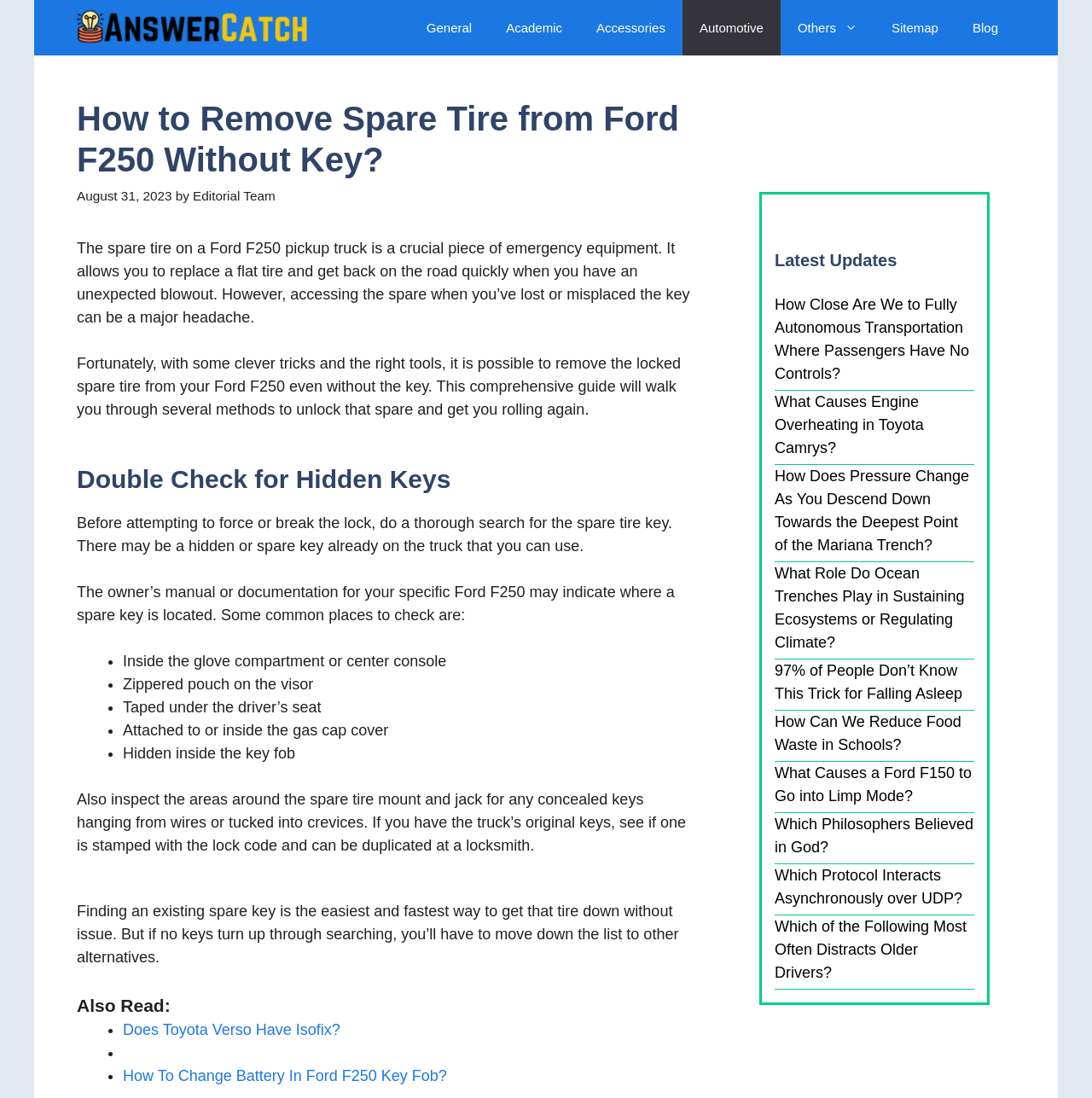What is the first step to remove the spare tire without a key?
Based on the visual, give a brief answer using one word or a short phrase.

Double check for hidden keys